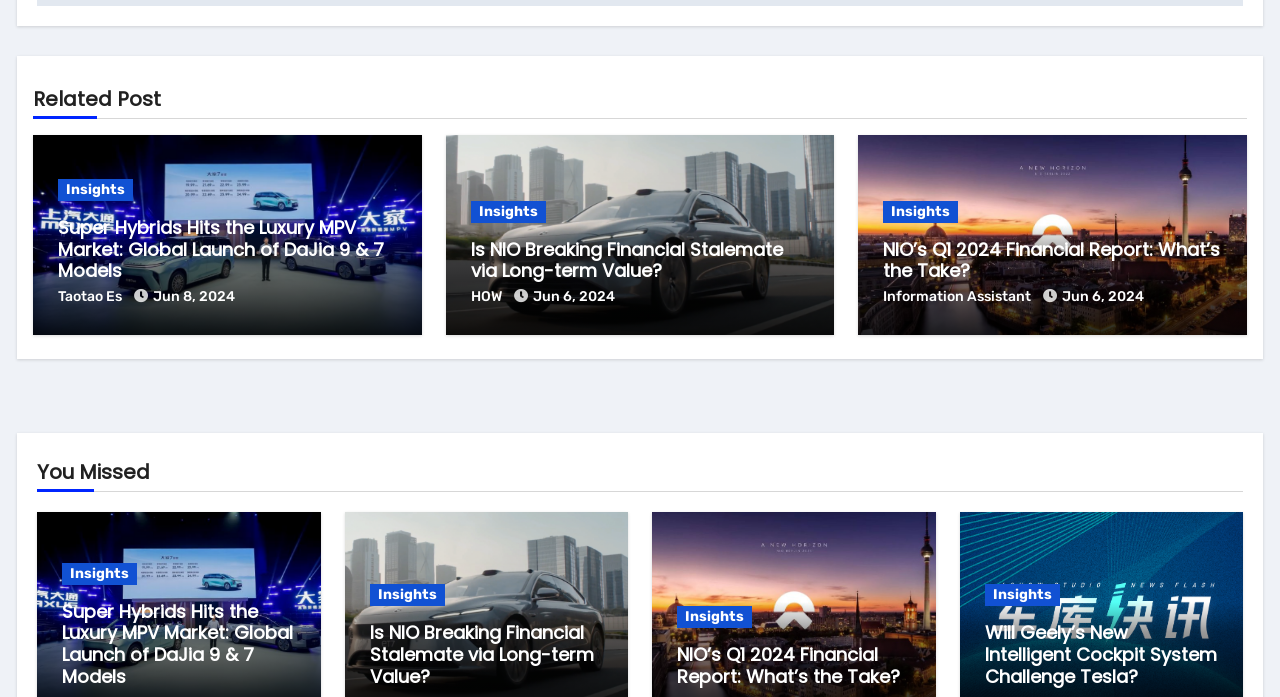Answer the question using only a single word or phrase: 
How many 'Insights' links are on the webpage?

5